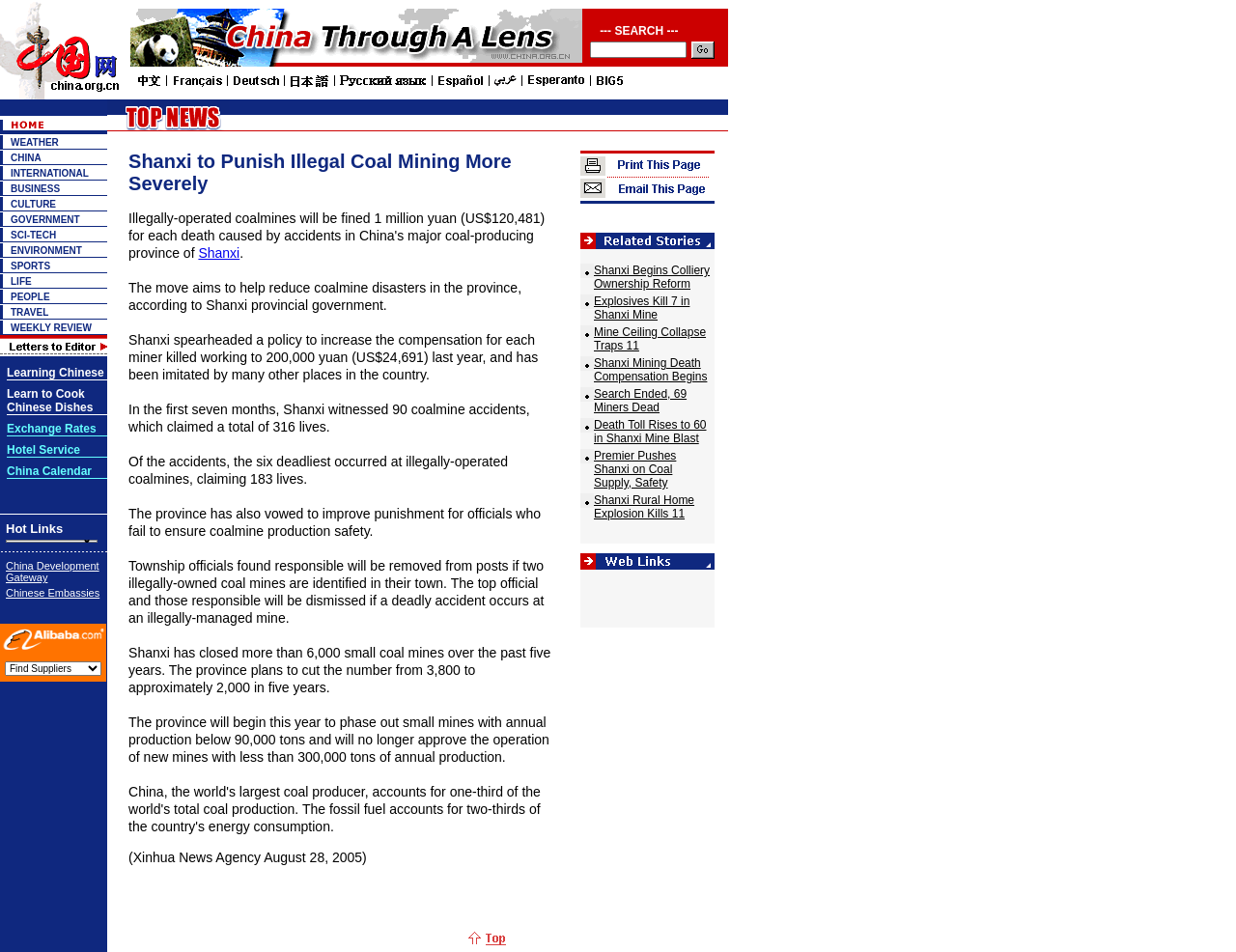Respond to the question below with a single word or phrase:
What is the category of news listed below the search box?

WEATHER, CHINA, INTERNATIONAL, BUSINESS, CULTURE